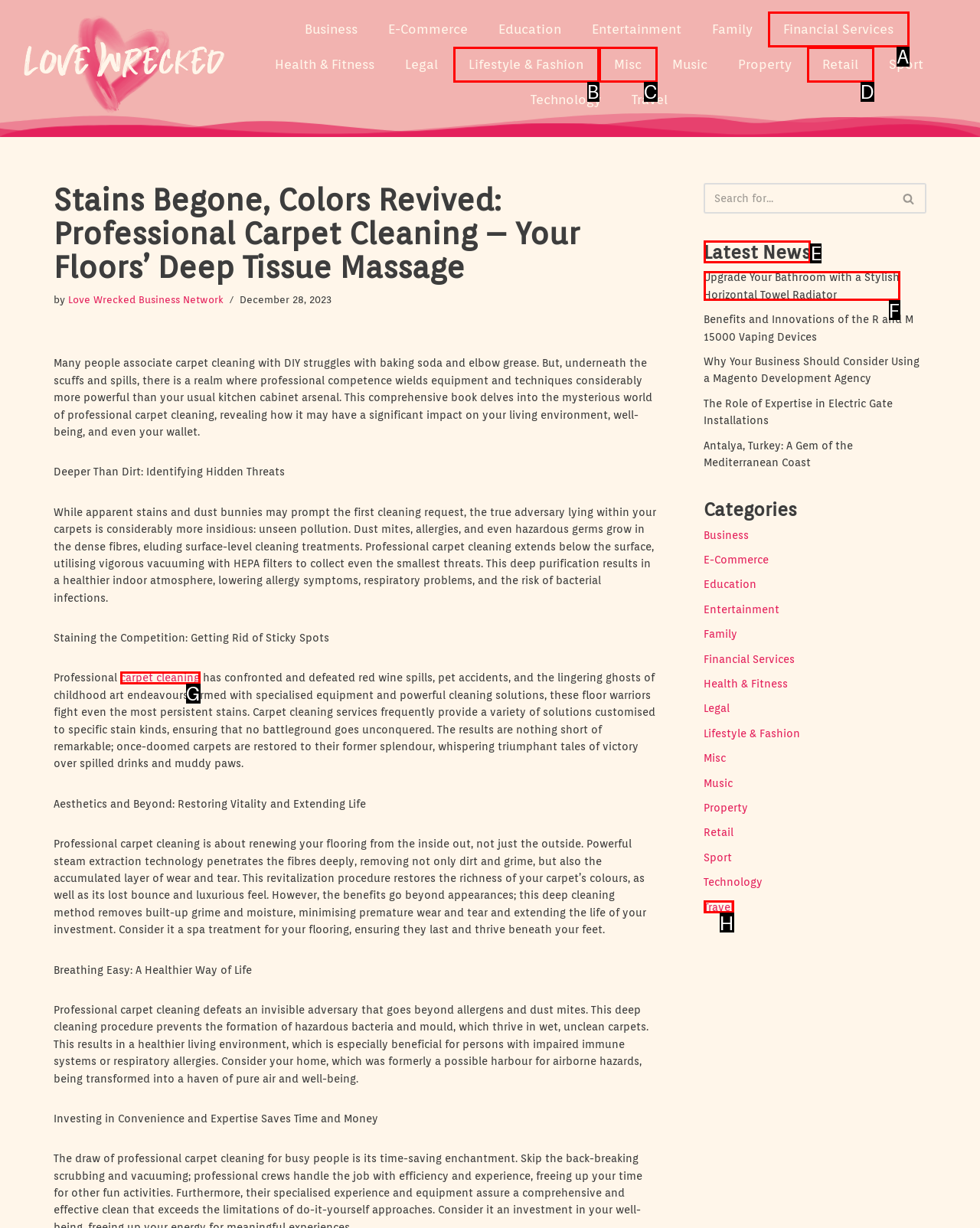Identify the appropriate lettered option to execute the following task: View the 'Latest News'
Respond with the letter of the selected choice.

E